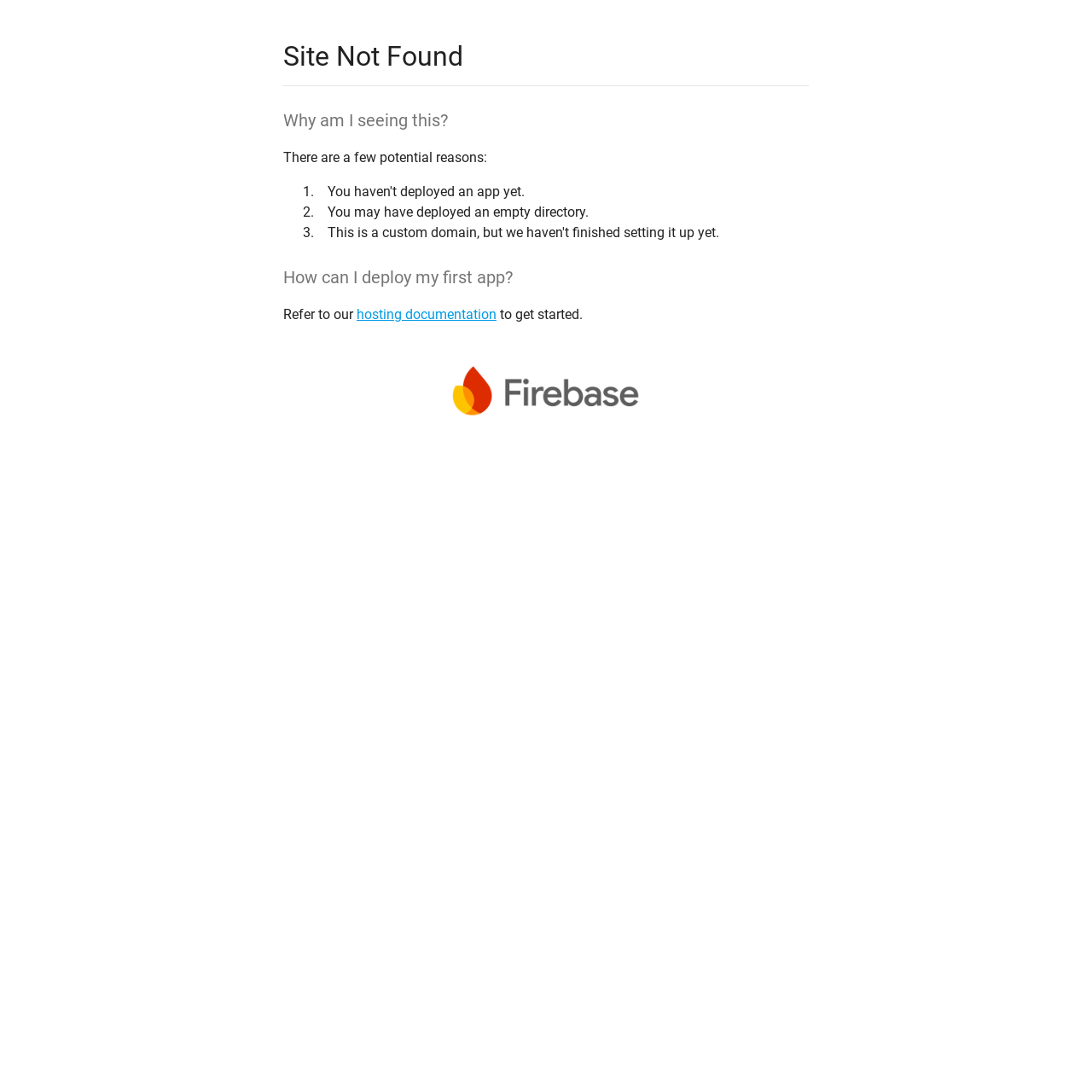What are the potential reasons for seeing this page?
Respond with a short answer, either a single word or a phrase, based on the image.

Three reasons